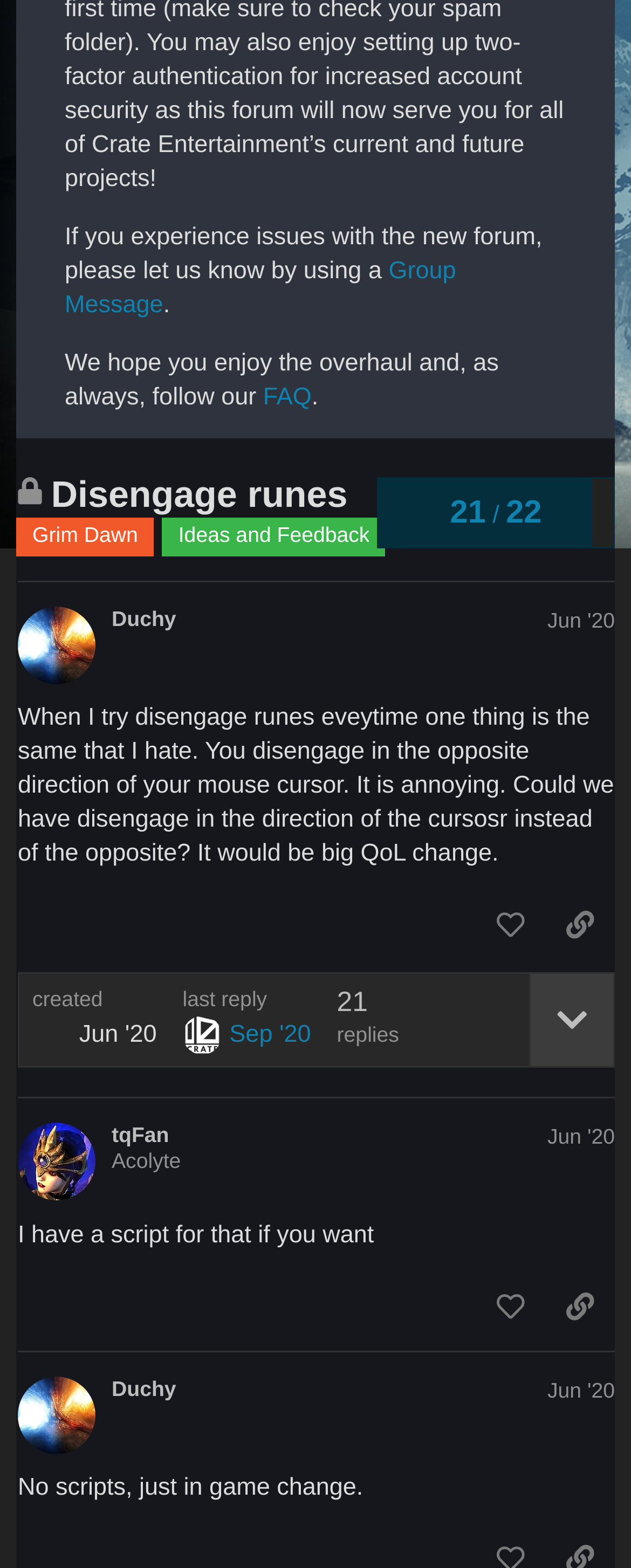Bounding box coordinates should be in the format (top-left x, top-left y, bottom-right x, bottom-right y) and all values should be floating point numbers between 0 and 1. Determine the bounding box coordinate for the UI element described as: Reply

[0.751, 0.398, 0.974, 0.432]